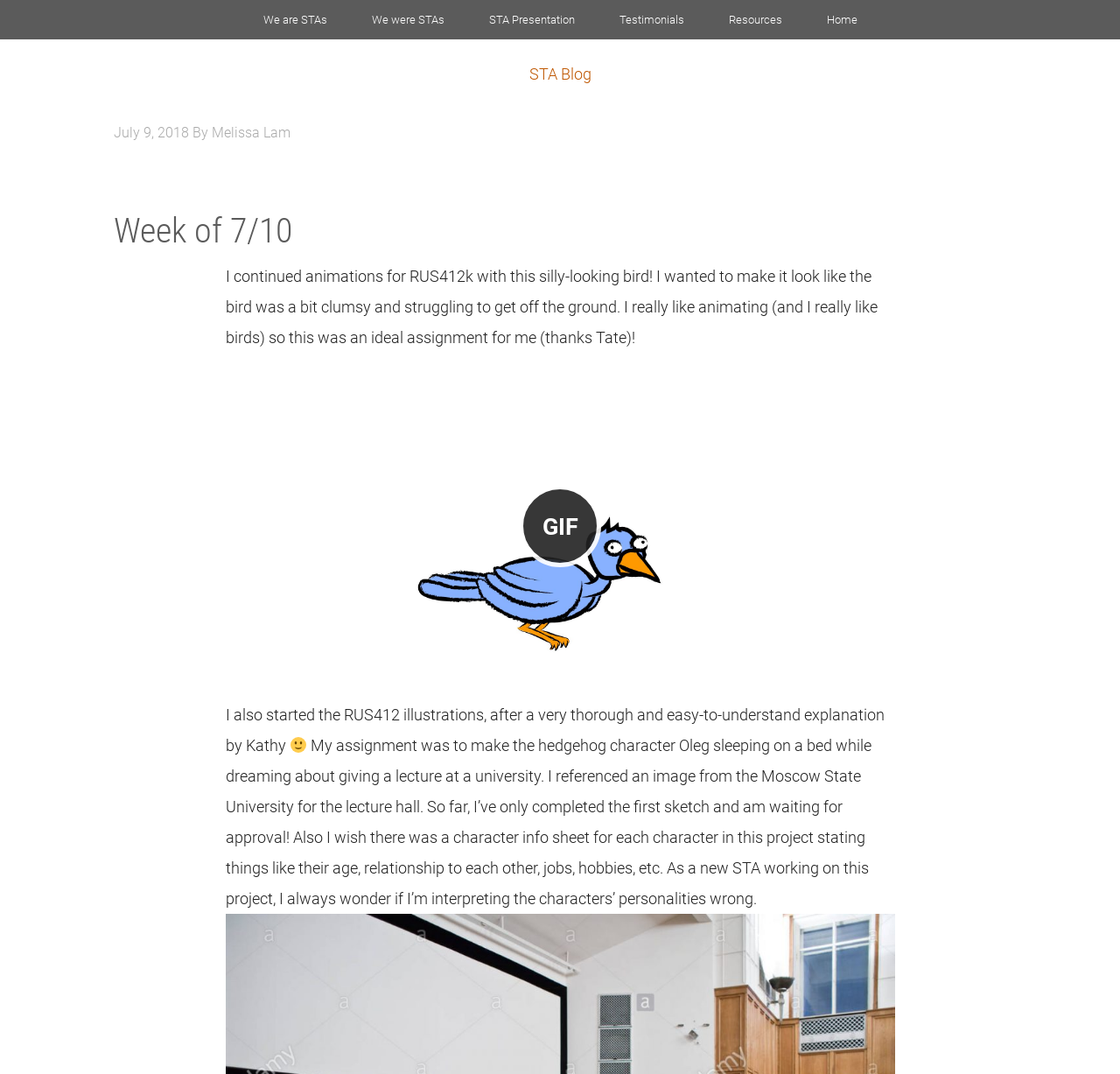Please pinpoint the bounding box coordinates for the region I should click to adhere to this instruction: "Click on 'May 2024'".

None